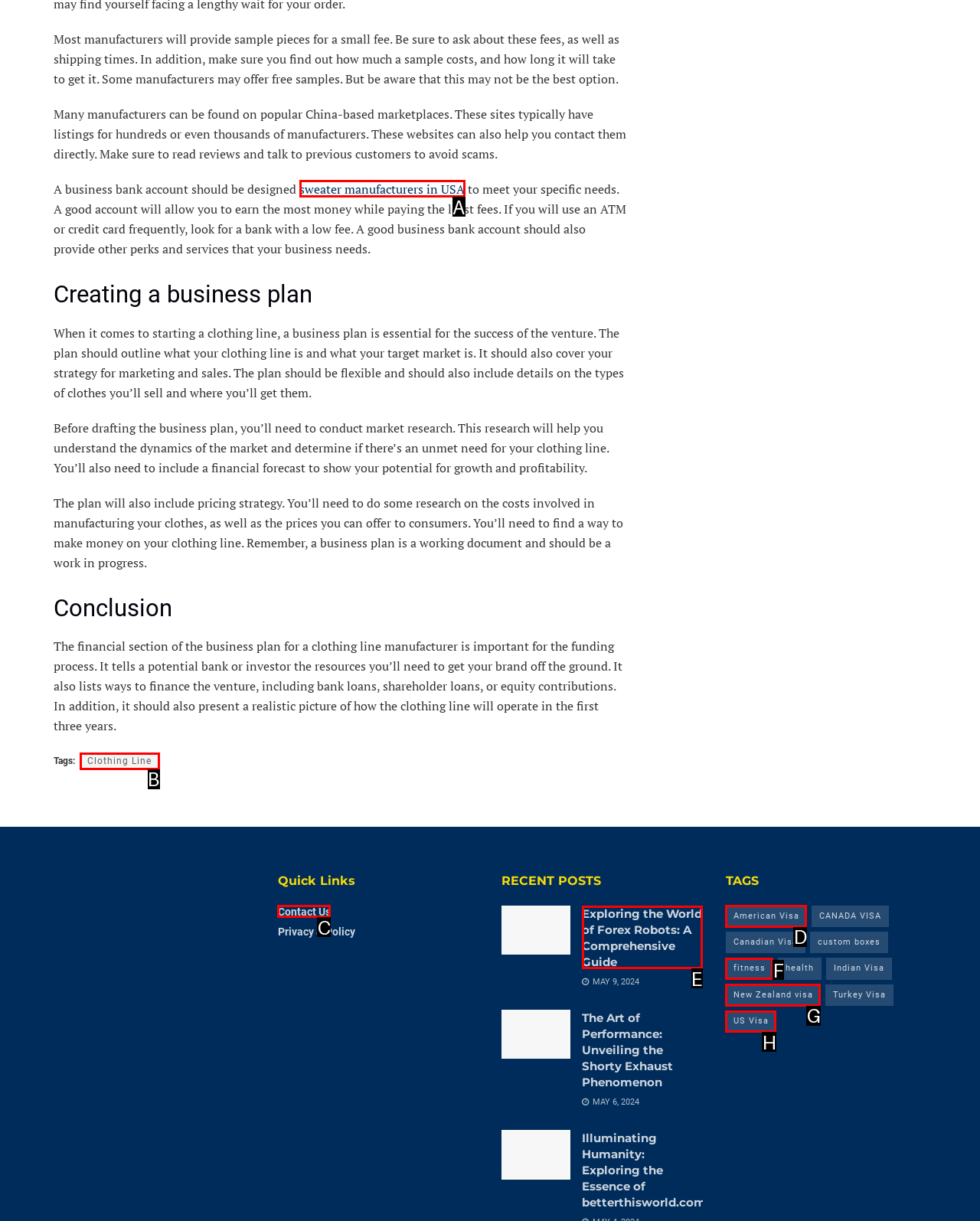Tell me which one HTML element best matches the description: sweater manufacturers in USA Answer with the option's letter from the given choices directly.

A